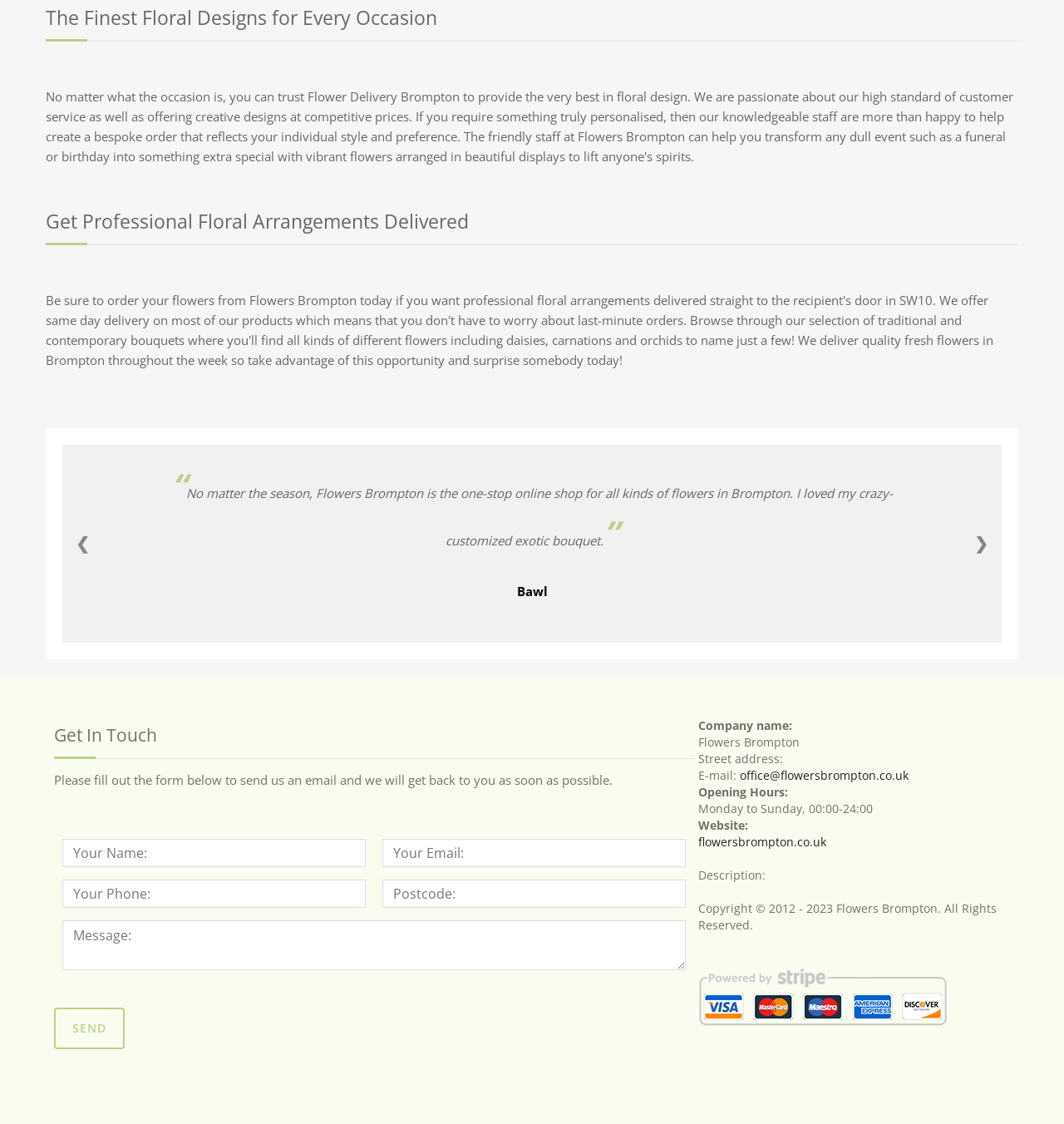Locate the bounding box of the UI element described in the following text: "office@flowersbrompton.co.uk".

[0.695, 0.683, 0.854, 0.697]